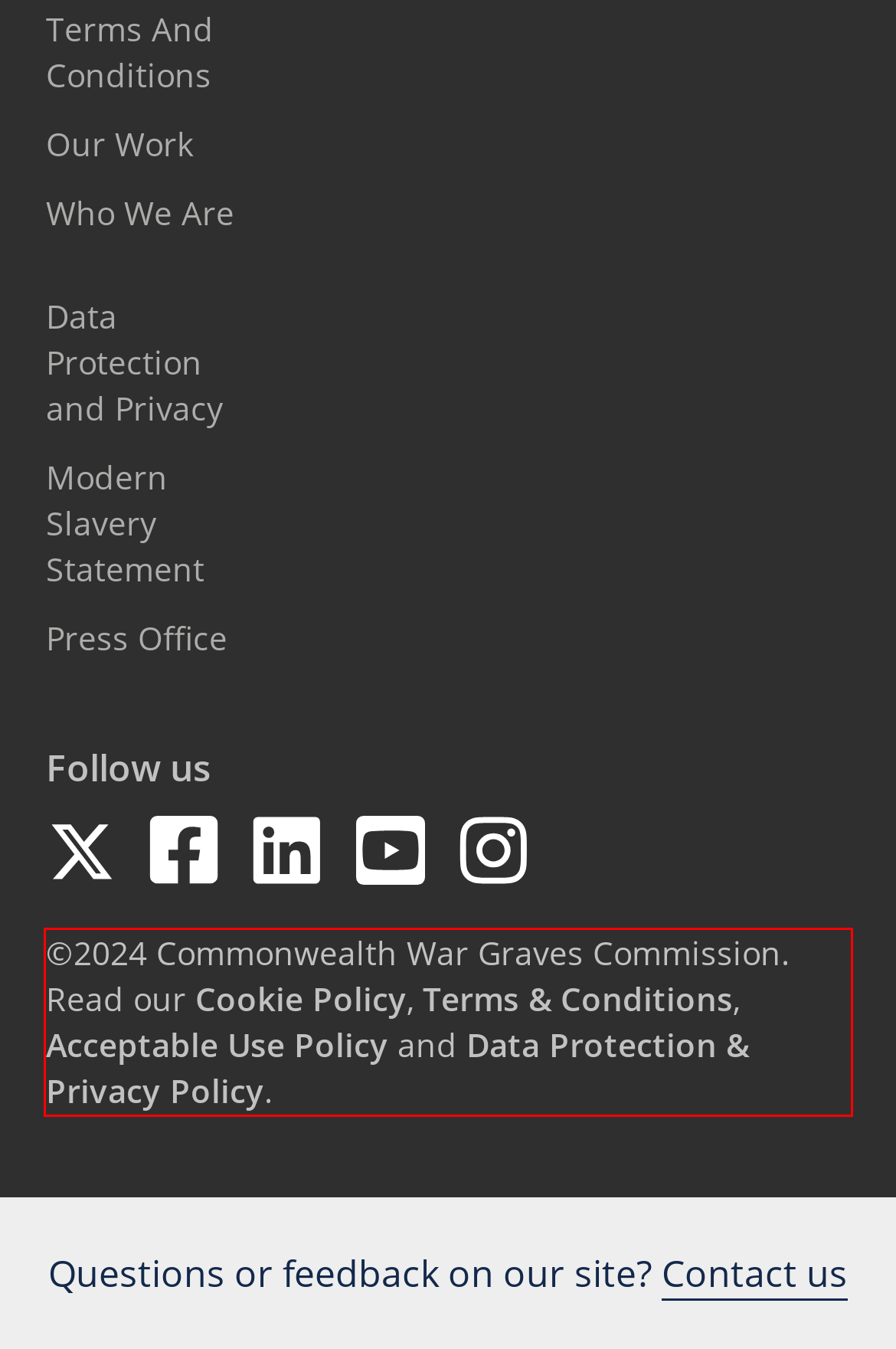From the screenshot of the webpage, locate the red bounding box and extract the text contained within that area.

©2024 Commonwealth War Graves Commission. Read our Cookie Policy, Terms & Conditions, Acceptable Use Policy and Data Protection & Privacy Policy.